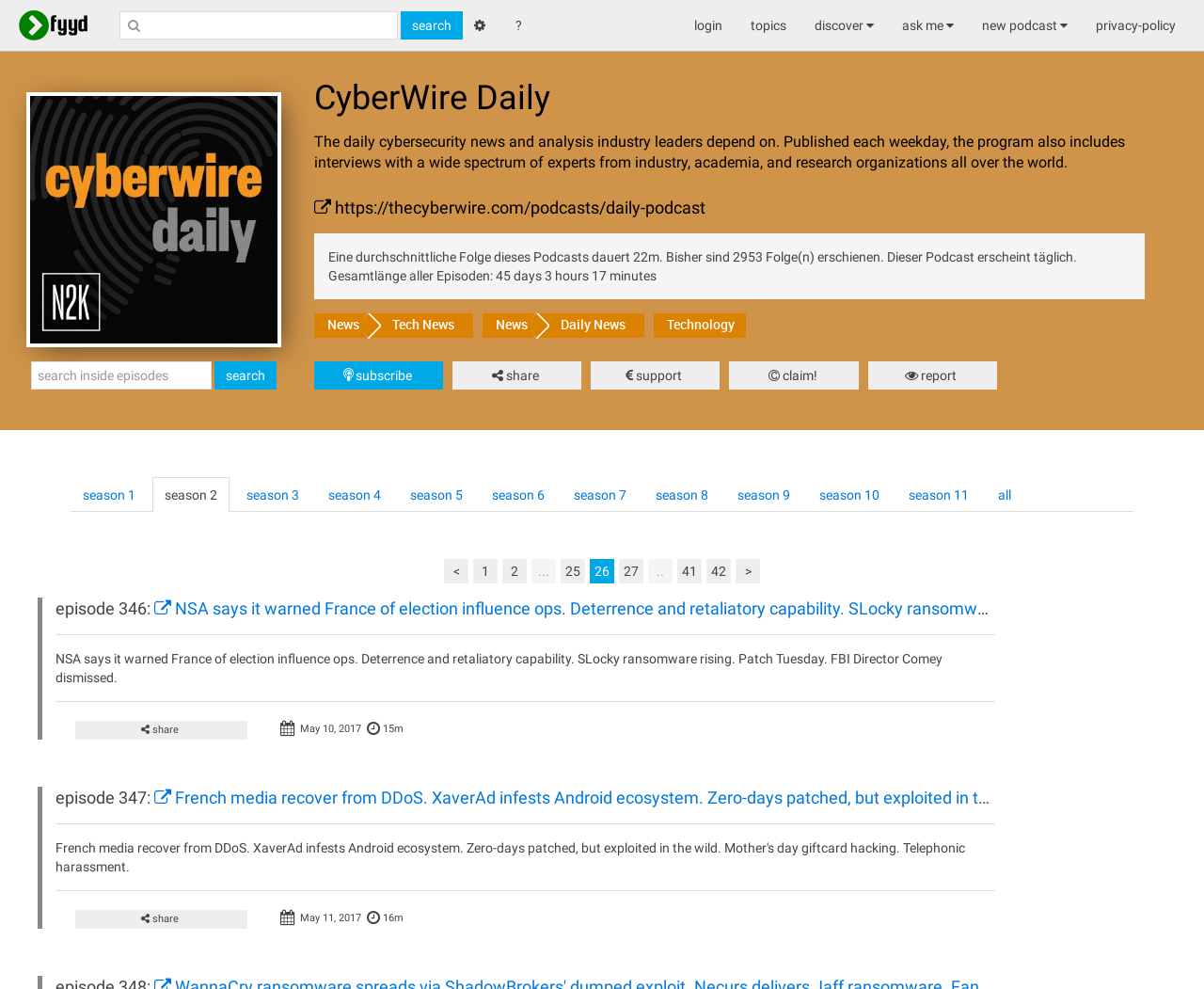Determine the bounding box coordinates of the clickable region to execute the instruction: "search for something". The coordinates should be four float numbers between 0 and 1, denoted as [left, top, right, bottom].

[0.099, 0.011, 0.33, 0.04]